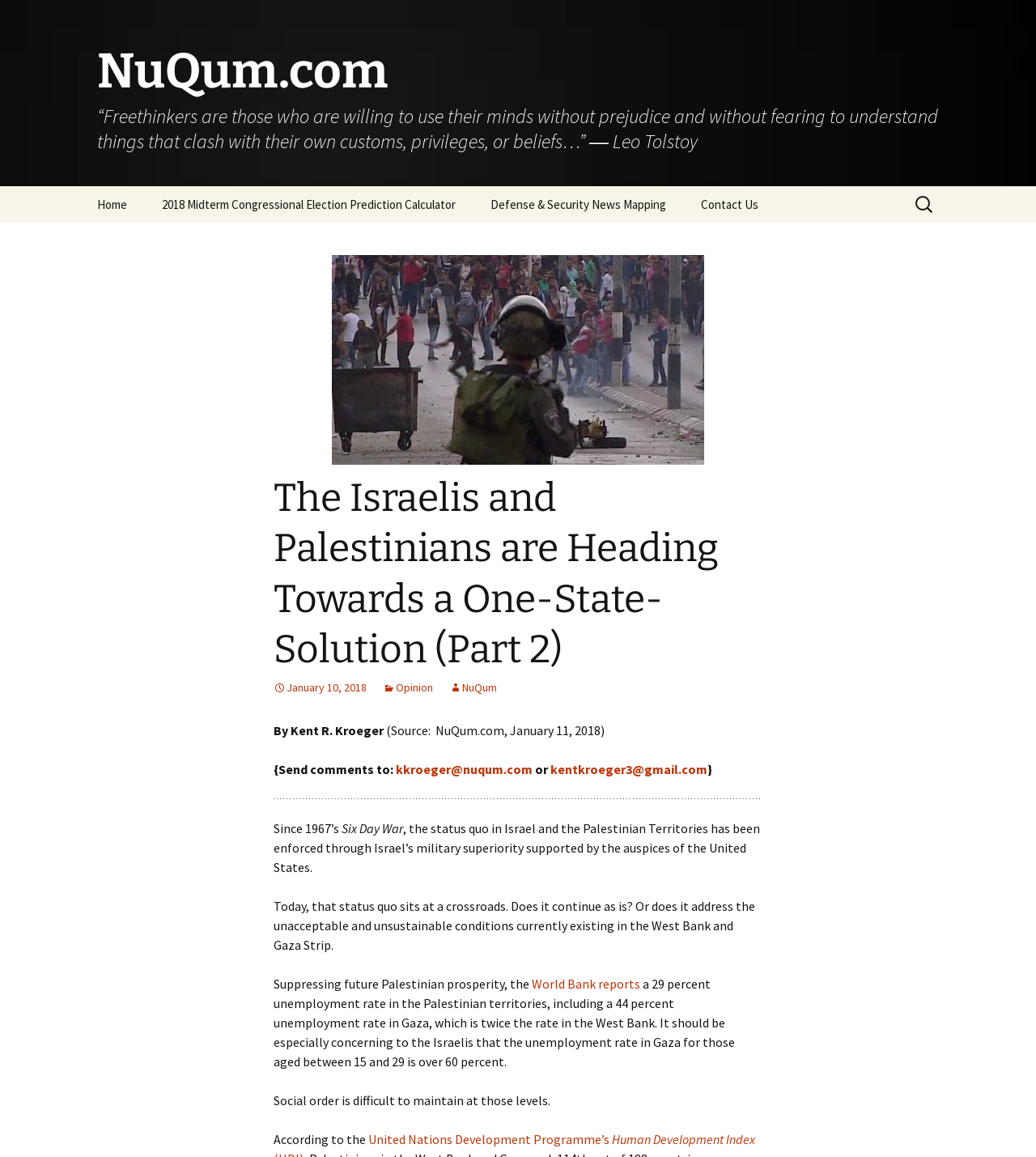What is the unemployment rate in Gaza?
Based on the image, provide a one-word or brief-phrase response.

44 percent